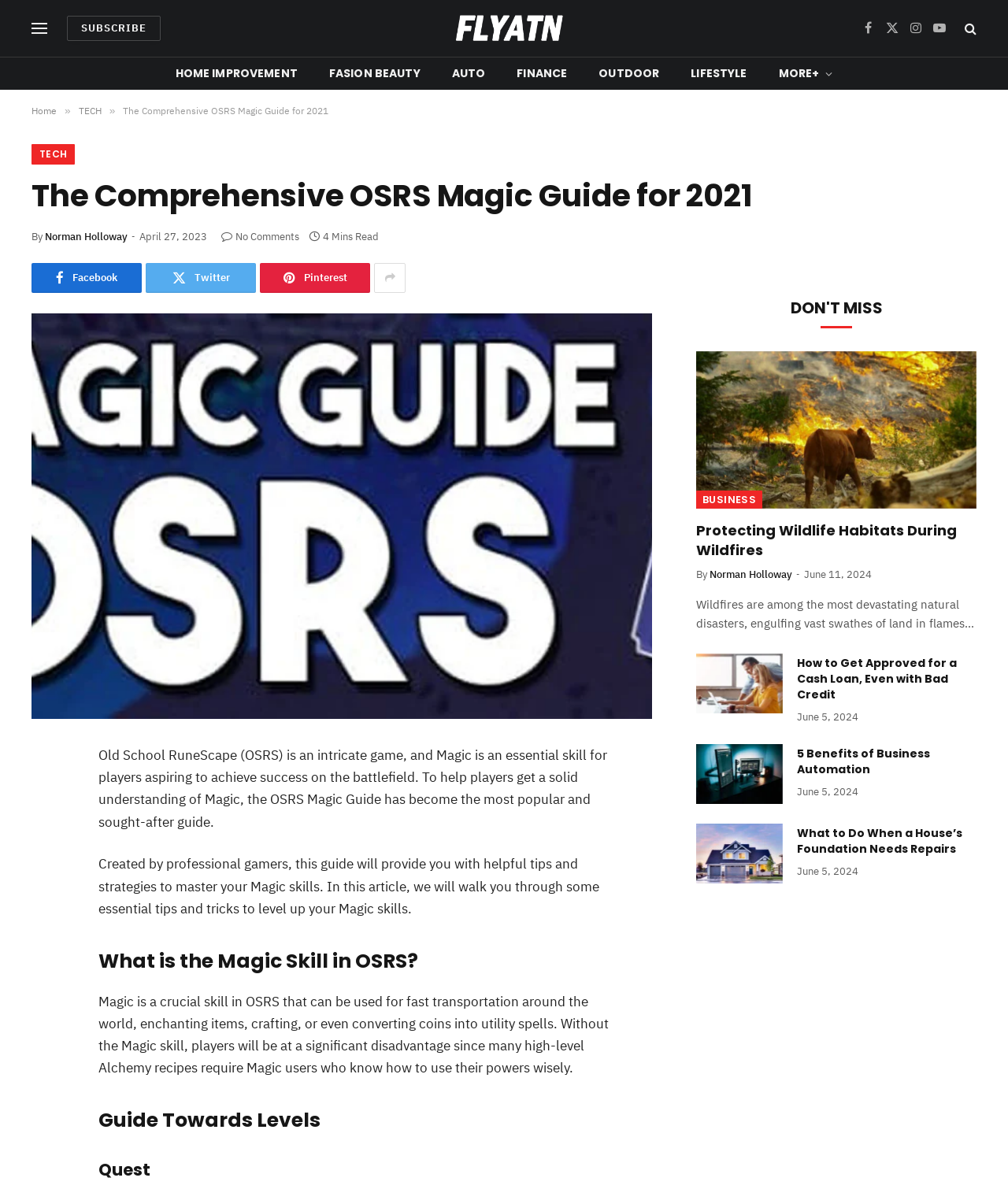What is the result of improved customer experience?
Look at the image and respond with a one-word or short-phrase answer.

Better client retention and more recommendations